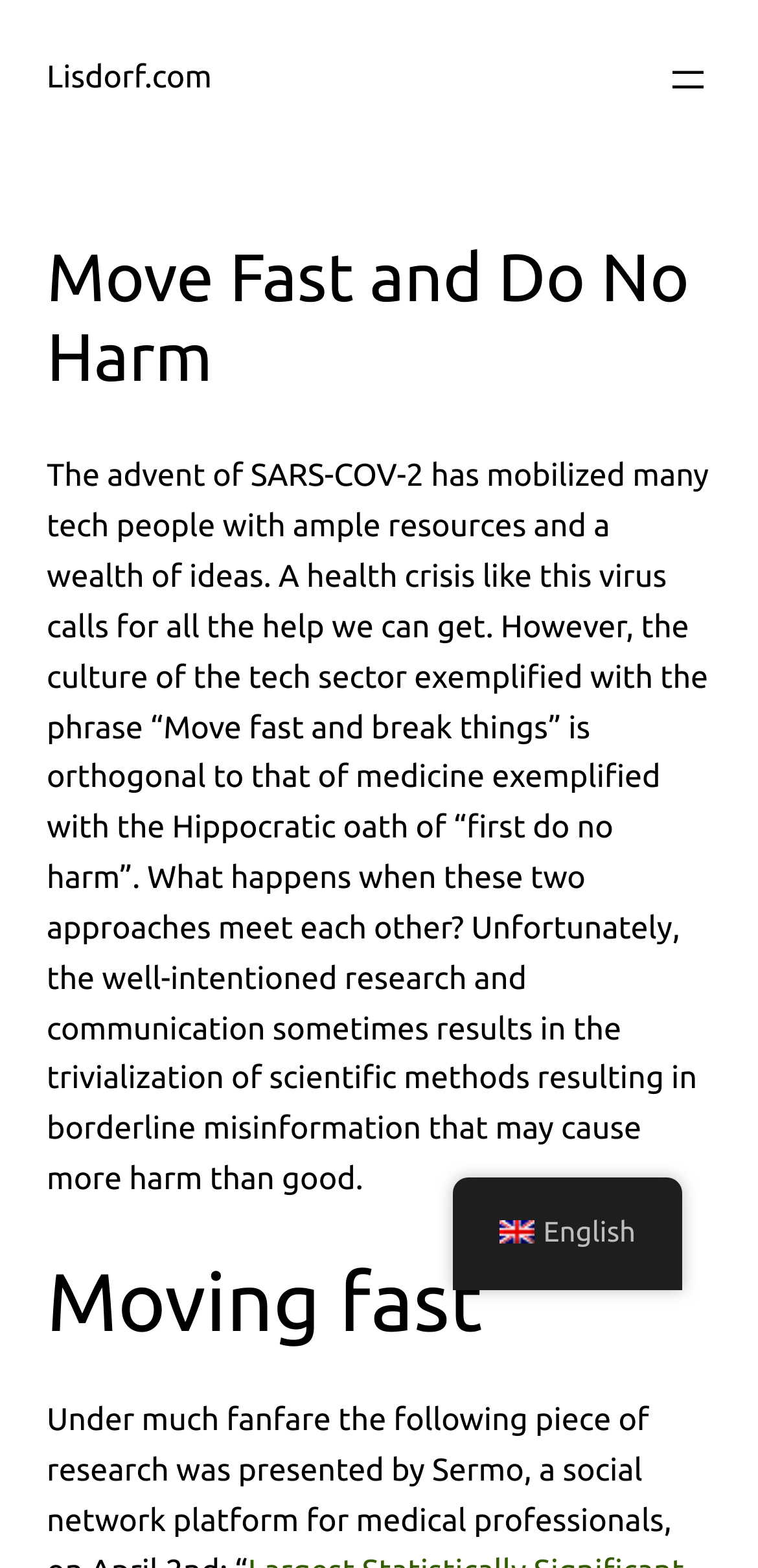What is the purpose of the button on the top right?
Using the image, respond with a single word or phrase.

Open menu